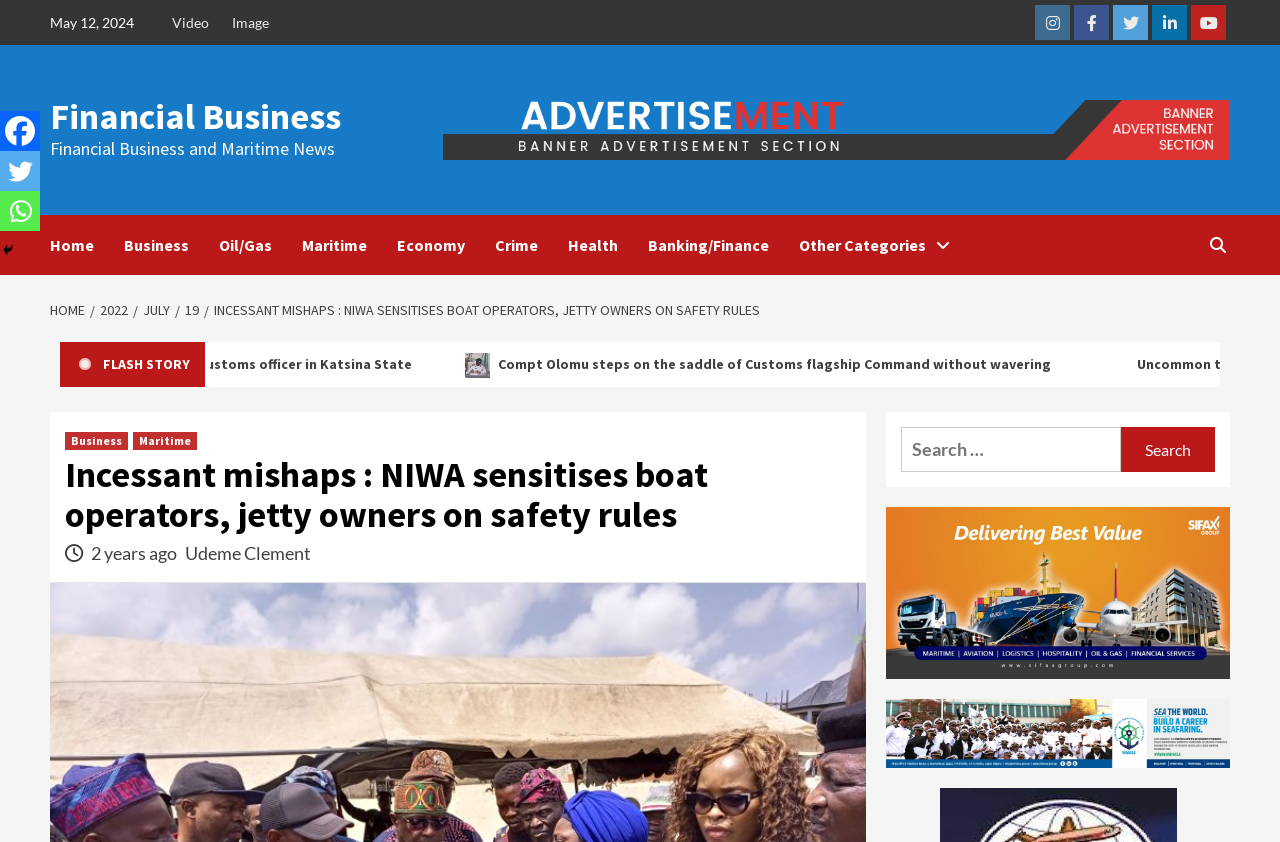Please determine the main heading text of this webpage.

Incessant mishaps : NIWA sensitises boat operators, jetty owners on safety rules